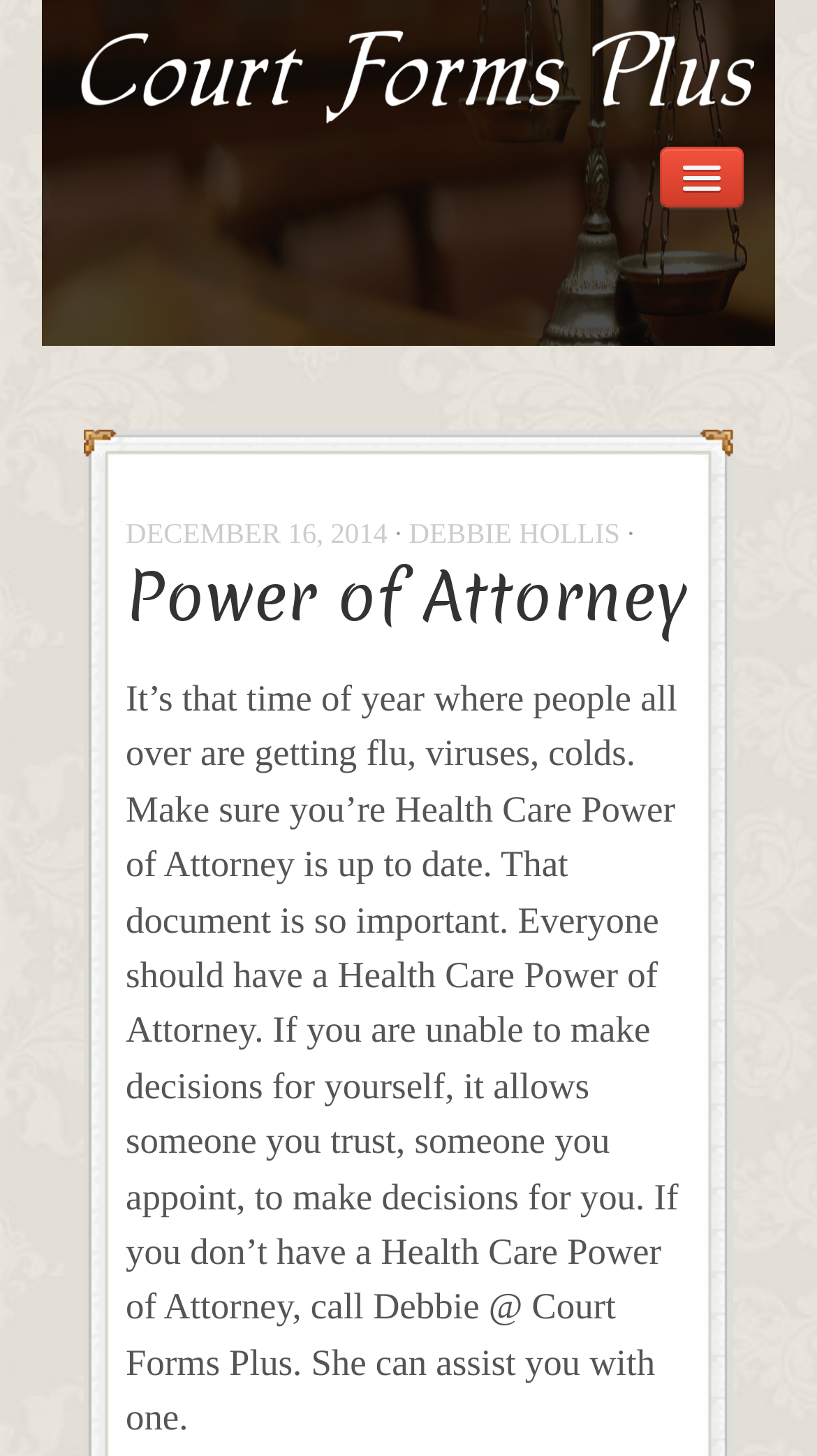Using the element description: "Services", determine the bounding box coordinates for the specified UI element. The coordinates should be four float numbers between 0 and 1, [left, top, right, bottom].

[0.077, 0.186, 0.923, 0.229]